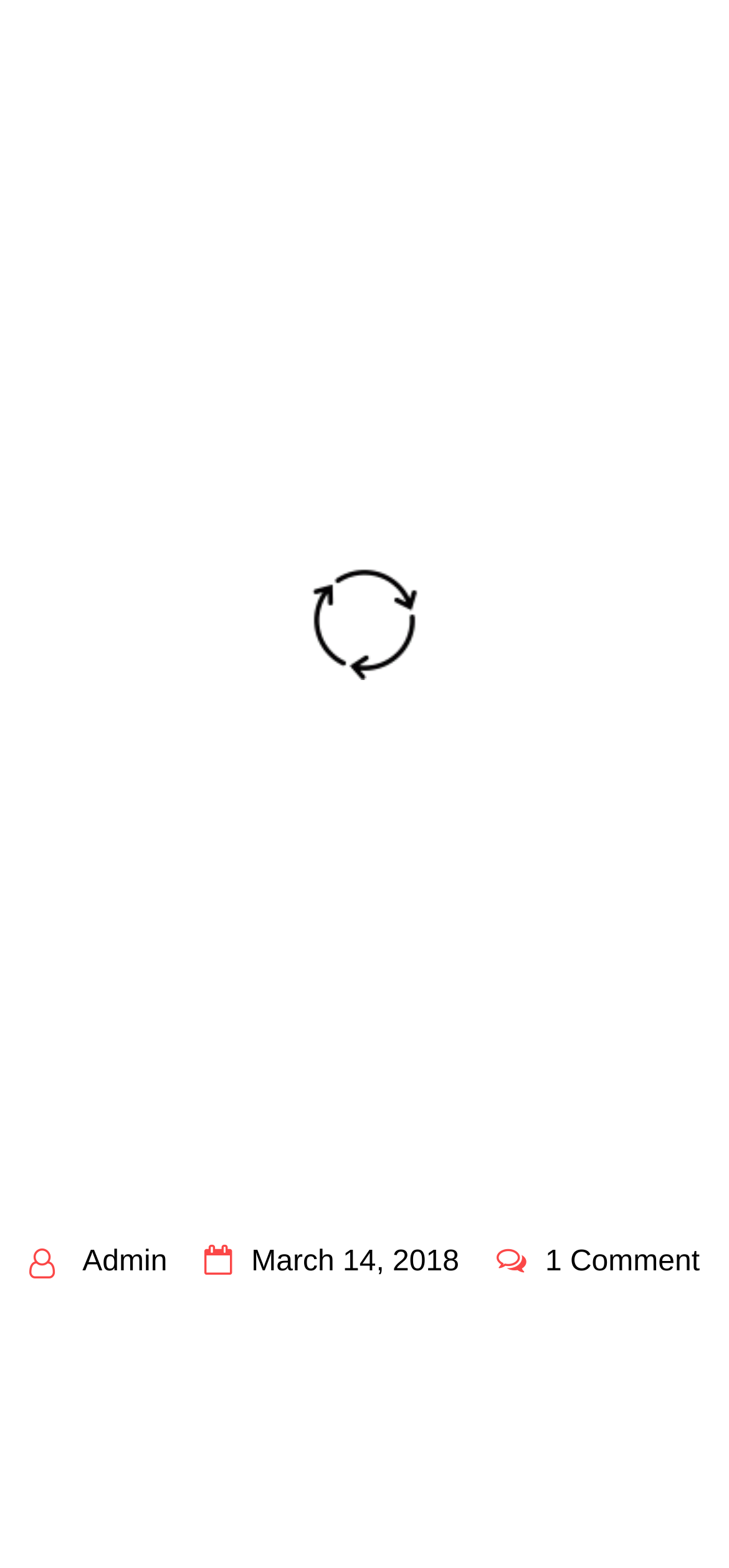Please give the bounding box coordinates of the area that should be clicked to fulfill the following instruction: "go to author's homepage". The coordinates should be in the format of four float numbers from 0 to 1, i.e., [left, top, right, bottom].

[0.038, 0.059, 0.962, 0.097]